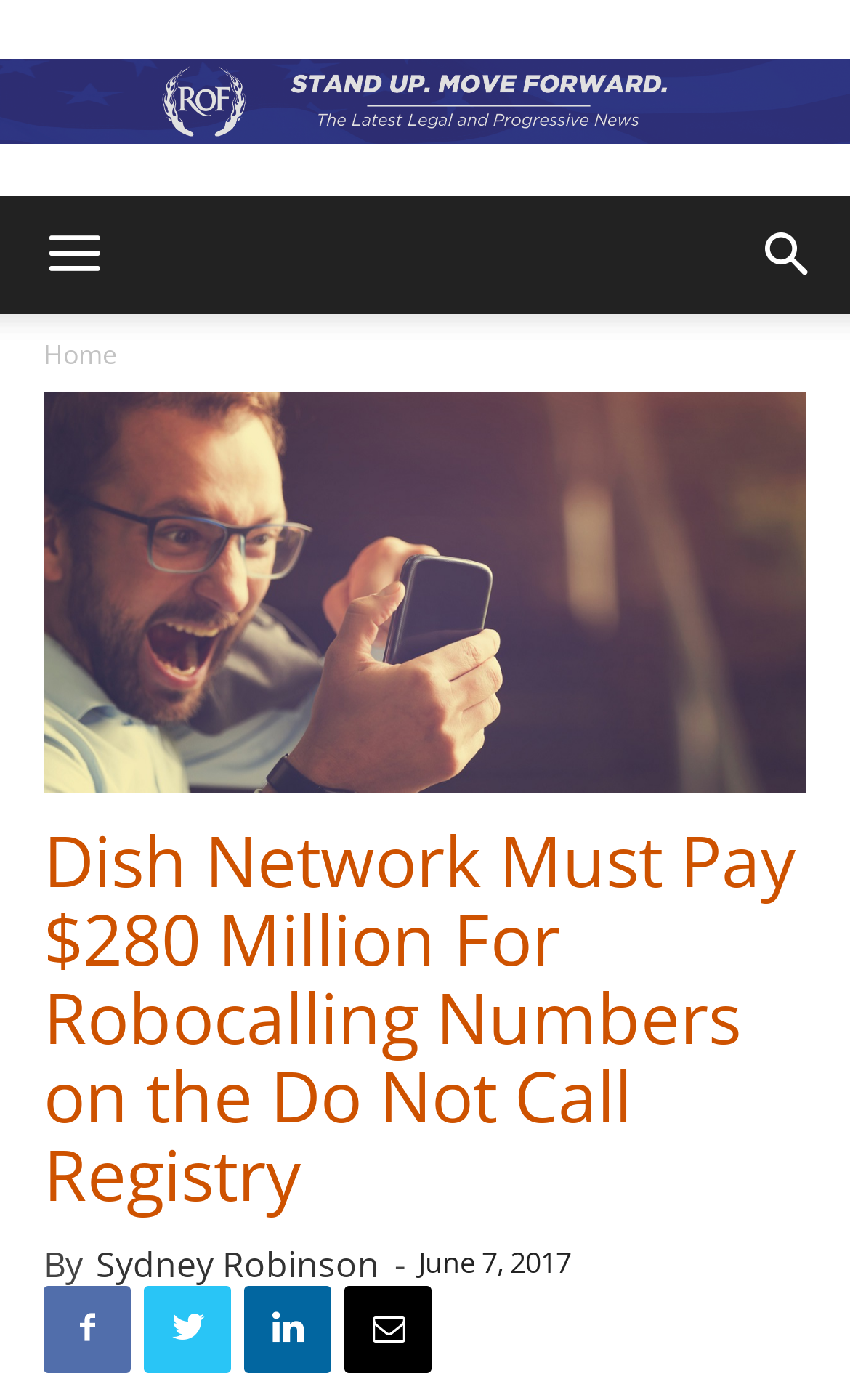What is the topic of the article?
Please answer using one word or phrase, based on the screenshot.

Dish Network and robocalling